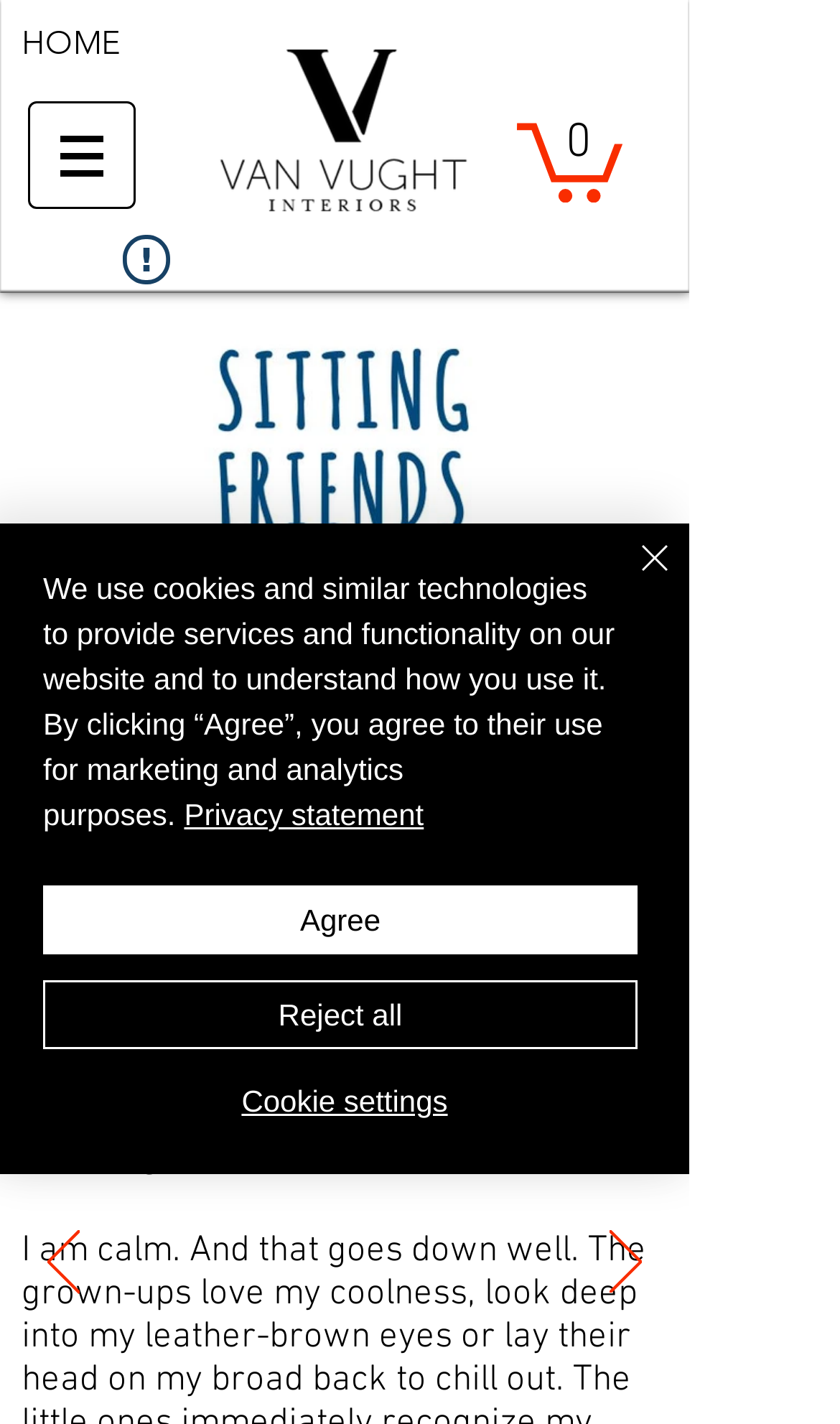Give a short answer to this question using one word or a phrase:
How many social media links are there?

3